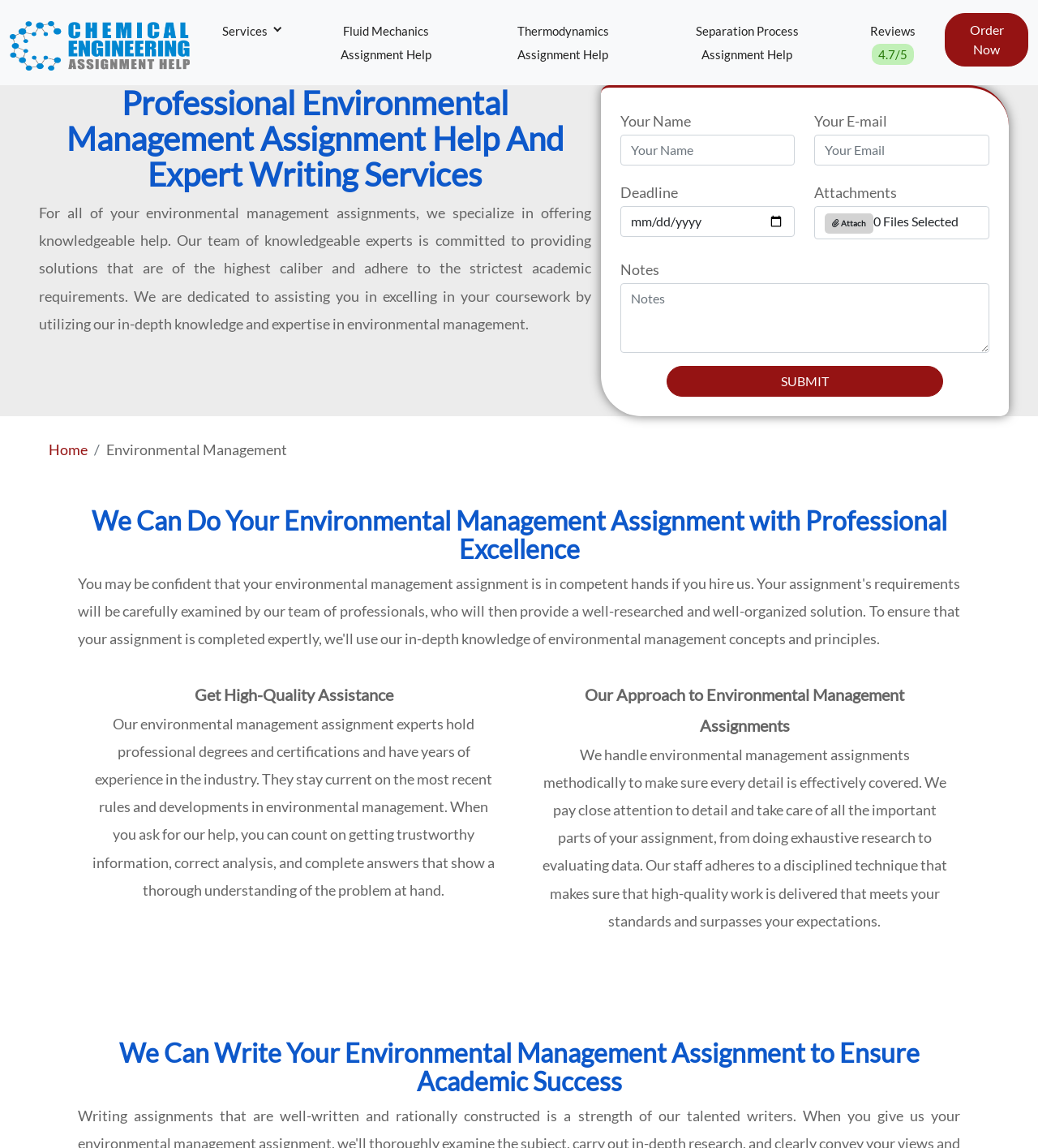What is the main topic of the webpage? Observe the screenshot and provide a one-word or short phrase answer.

Environmental Management Assignment Help